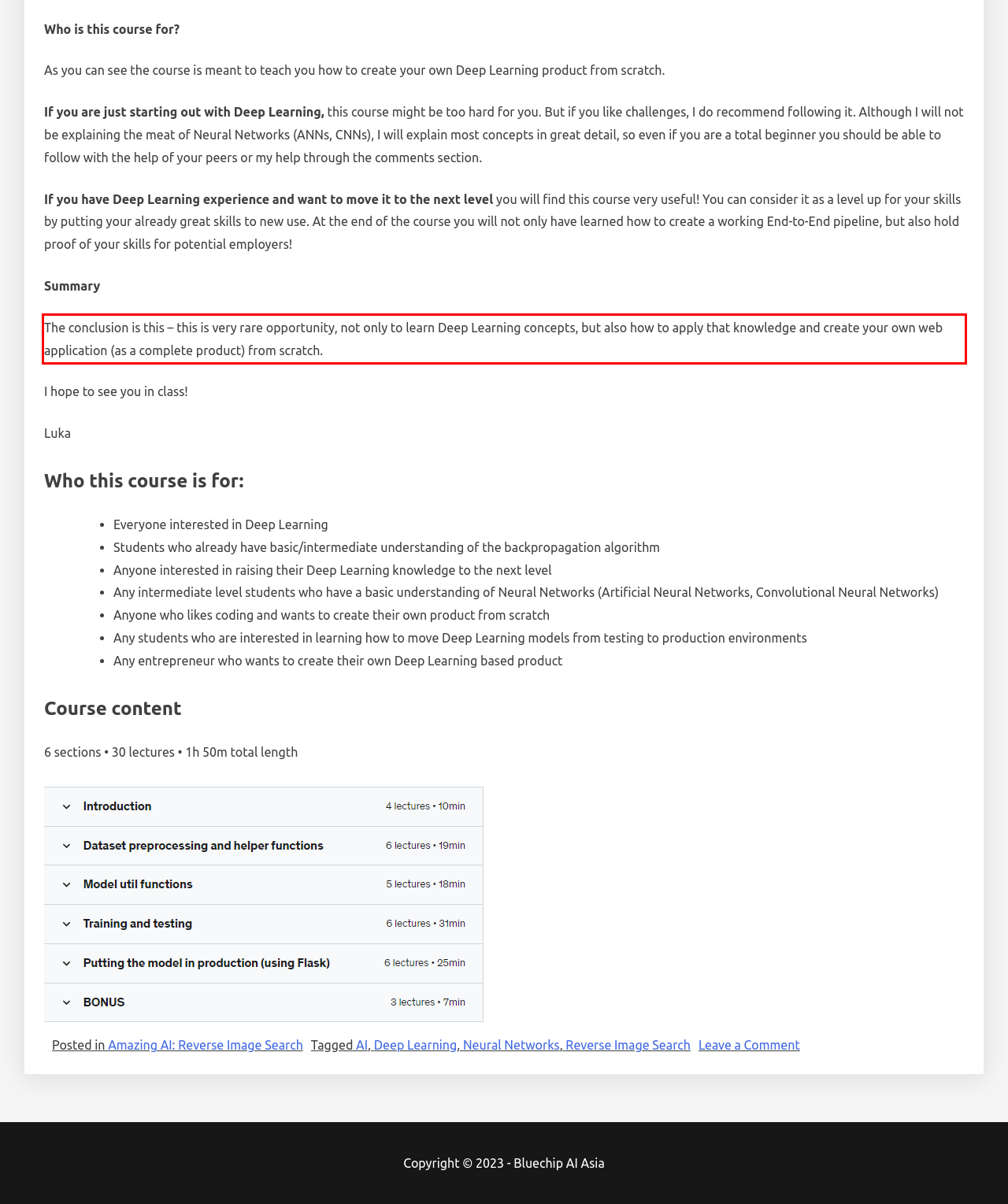Given a screenshot of a webpage containing a red bounding box, perform OCR on the text within this red bounding box and provide the text content.

The conclusion is this – this is very rare opportunity, not only to learn Deep Learning concepts, but also how to apply that knowledge and create your own web application (as a complete product) from scratch.